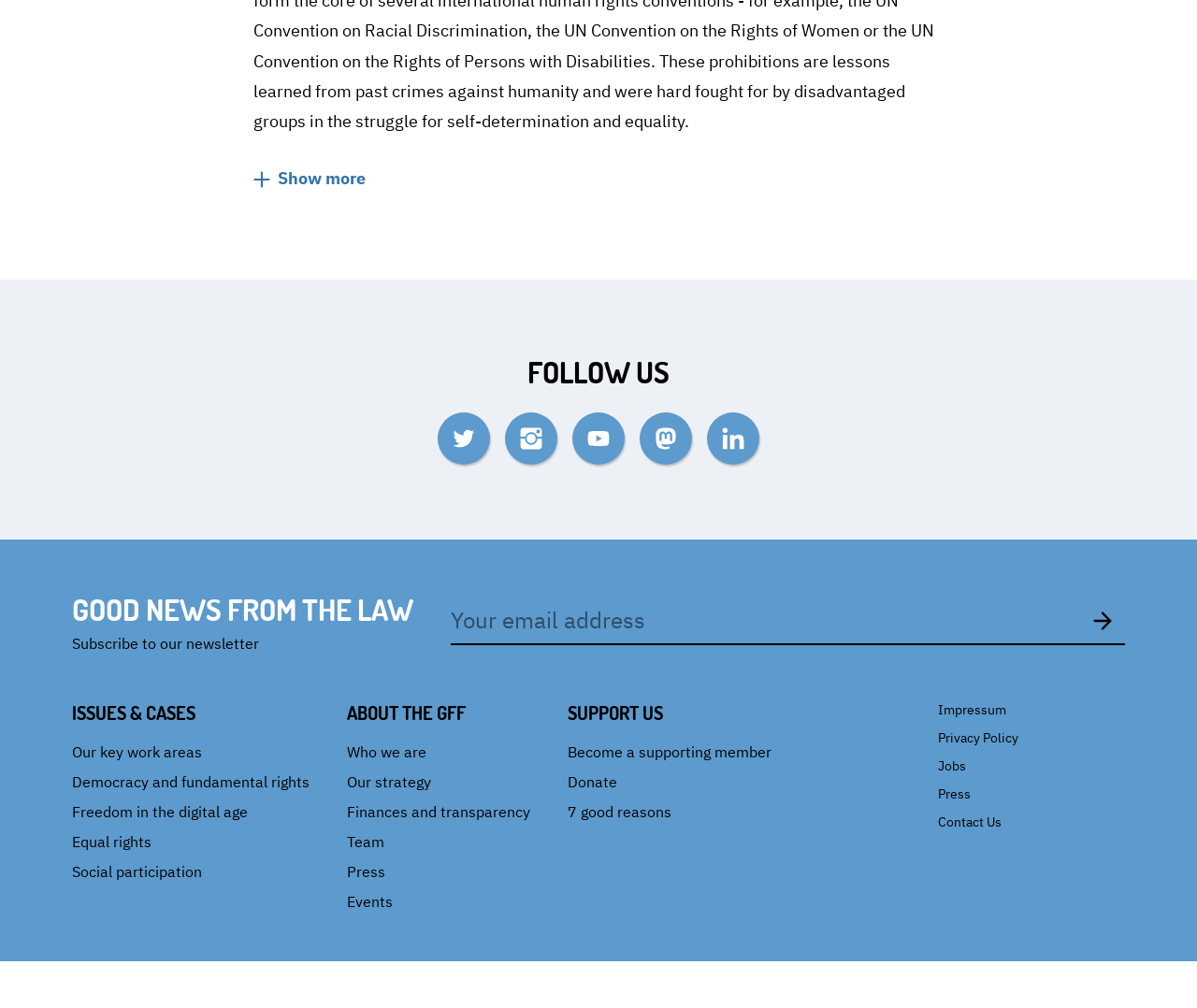Determine the bounding box coordinates for the area that should be clicked to carry out the following instruction: "Contact Us".

[0.784, 0.807, 0.837, 0.823]